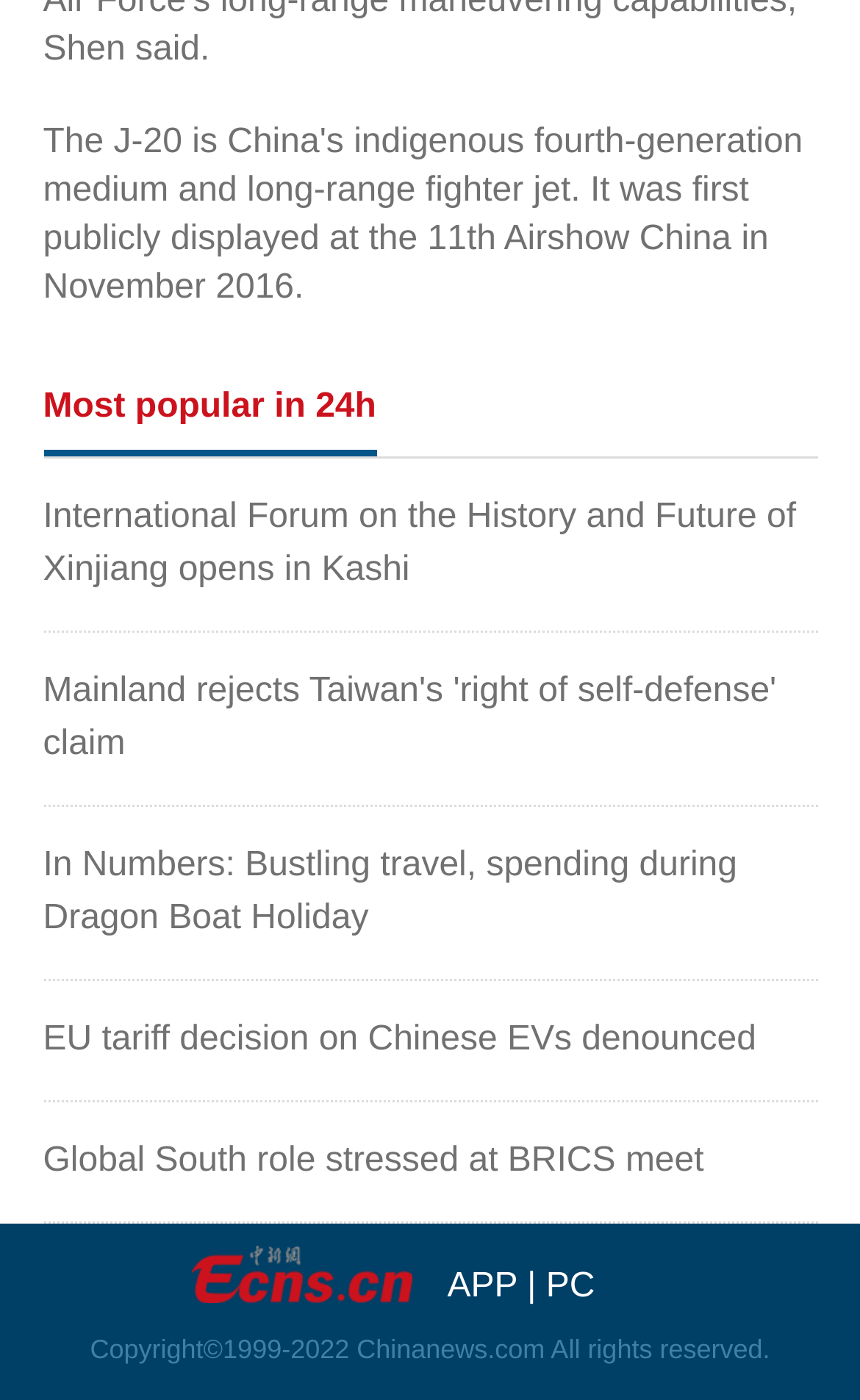What is the copyright year range?
Using the visual information, respond with a single word or phrase.

1999-2022